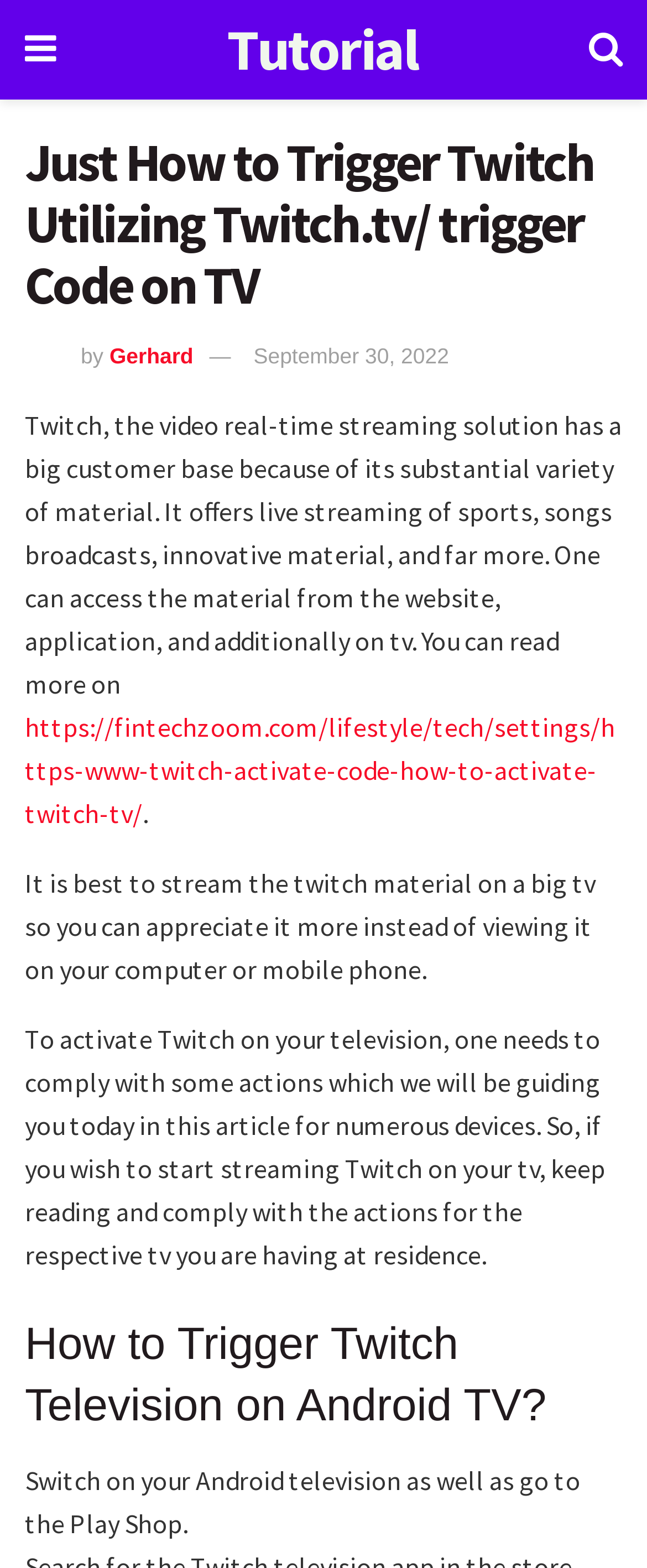Determine the primary headline of the webpage.

Just How to Trigger Twitch Utilizing Twitch.tv/ trigger Code on TV